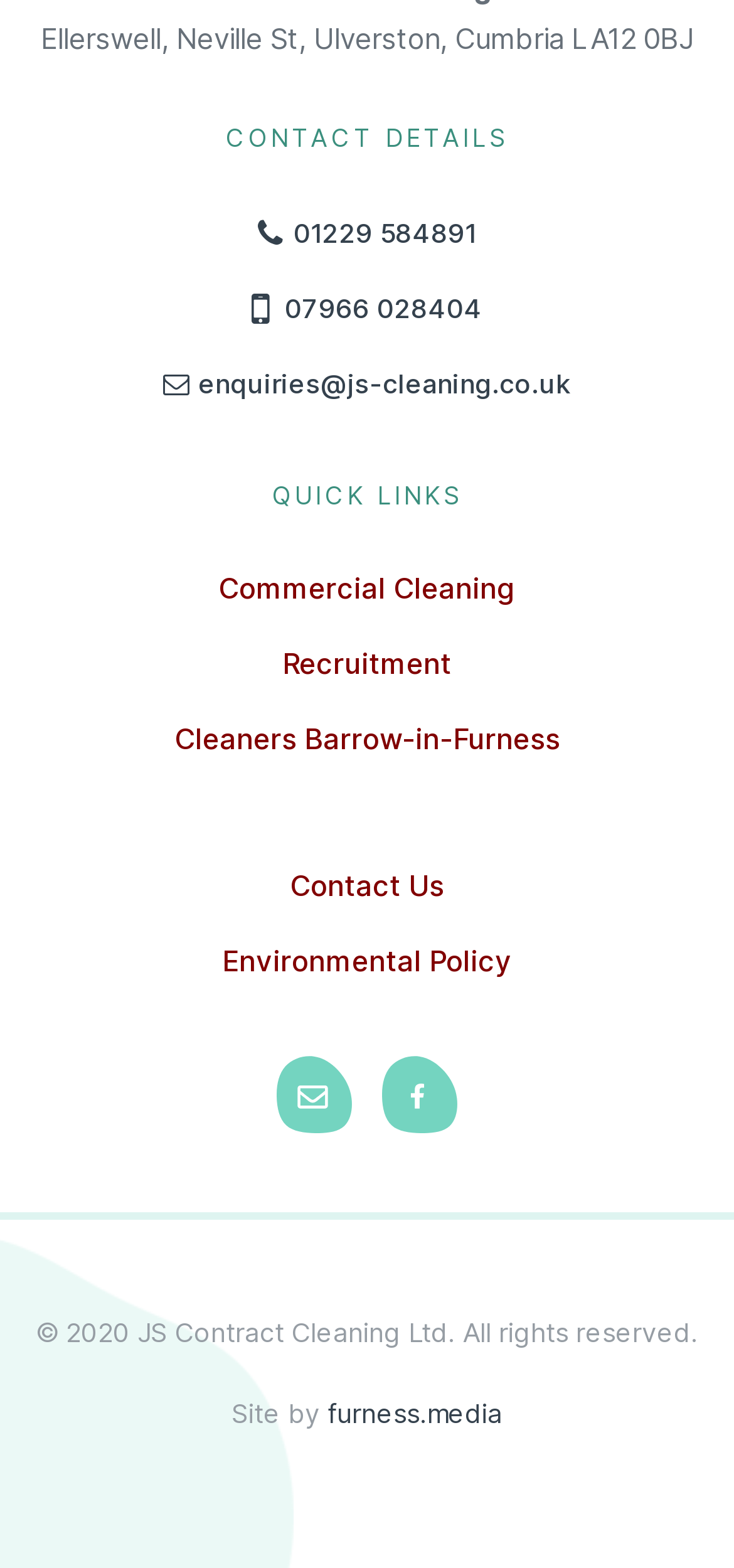Find the bounding box coordinates for the area that must be clicked to perform this action: "Call 01229 584891".

[0.046, 0.124, 0.954, 0.172]